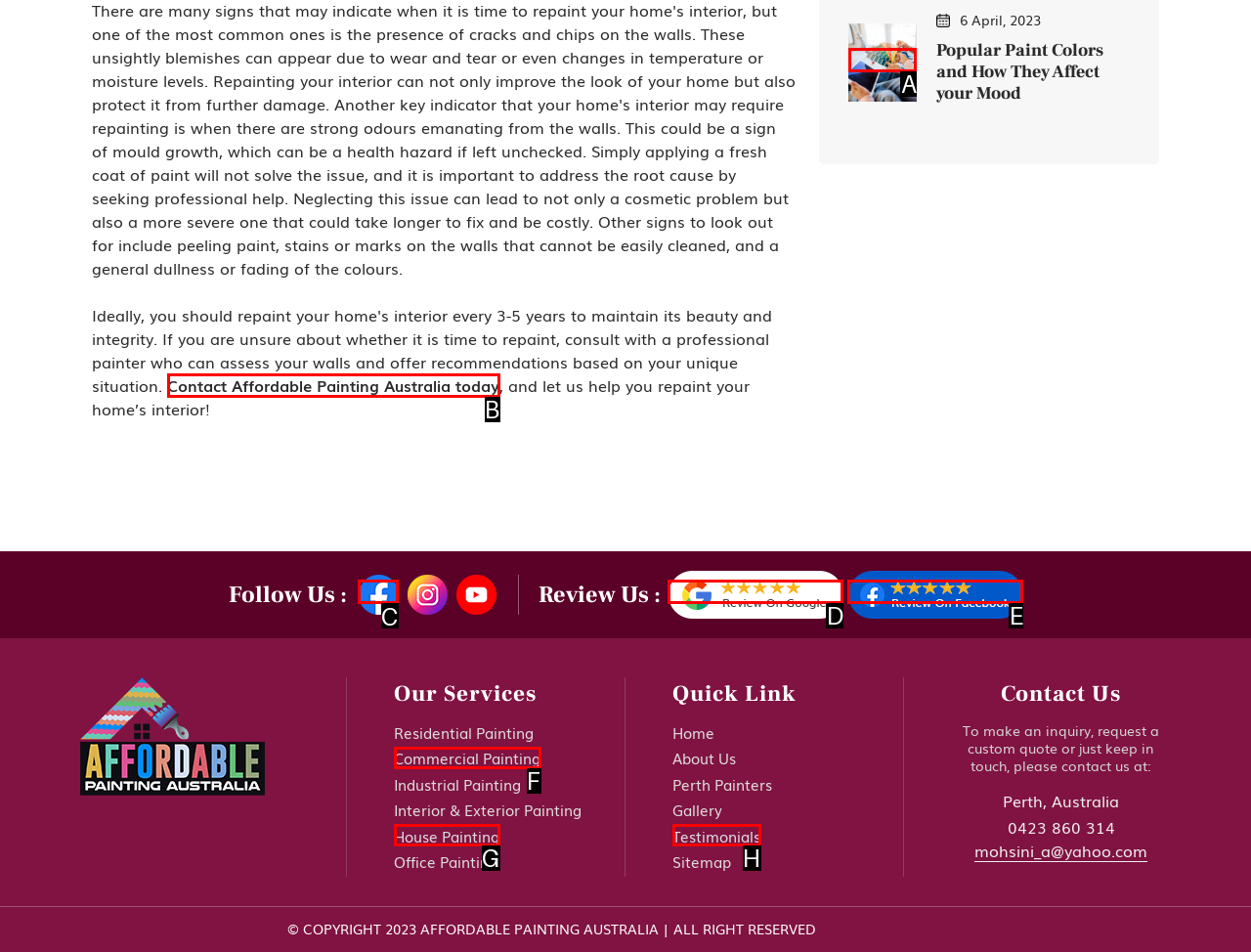Which option should be clicked to execute the task: Follow on social media?
Reply with the letter of the chosen option.

C